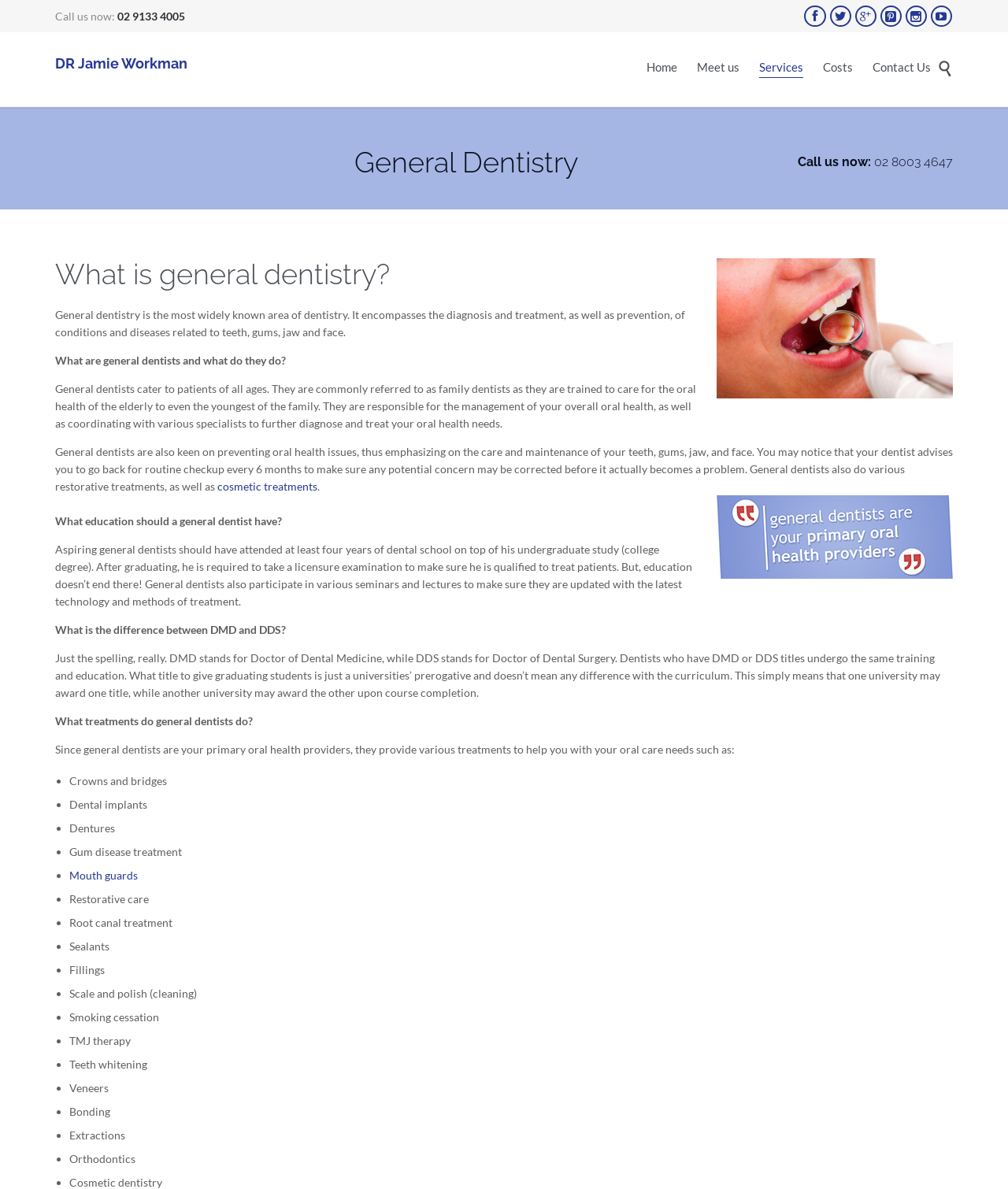Give a concise answer using only one word or phrase for this question:
What is the role of a general dentist?

Manage overall oral health